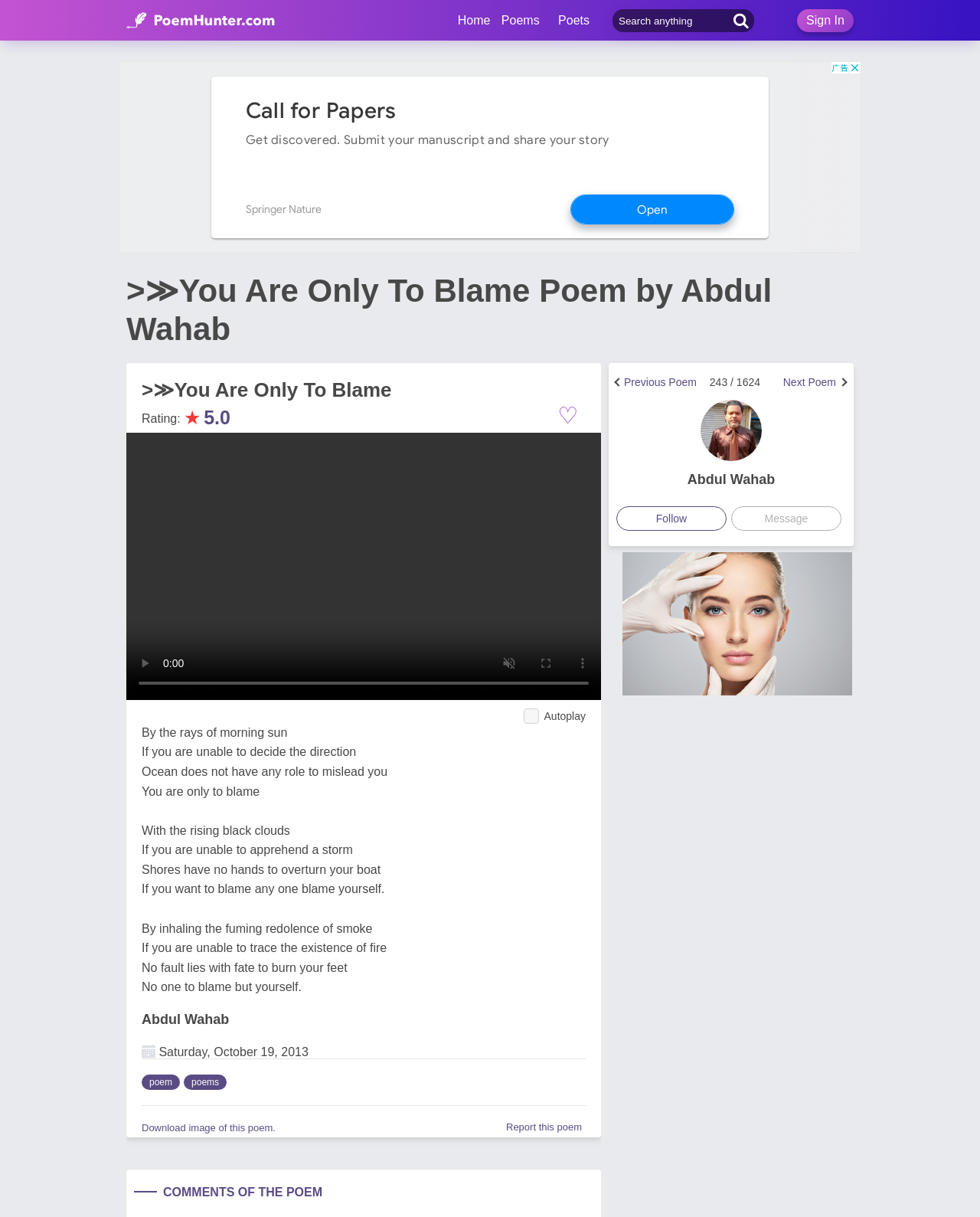Please identify the bounding box coordinates for the region that you need to click to follow this instruction: "Sign in to your account".

[0.823, 0.012, 0.862, 0.022]